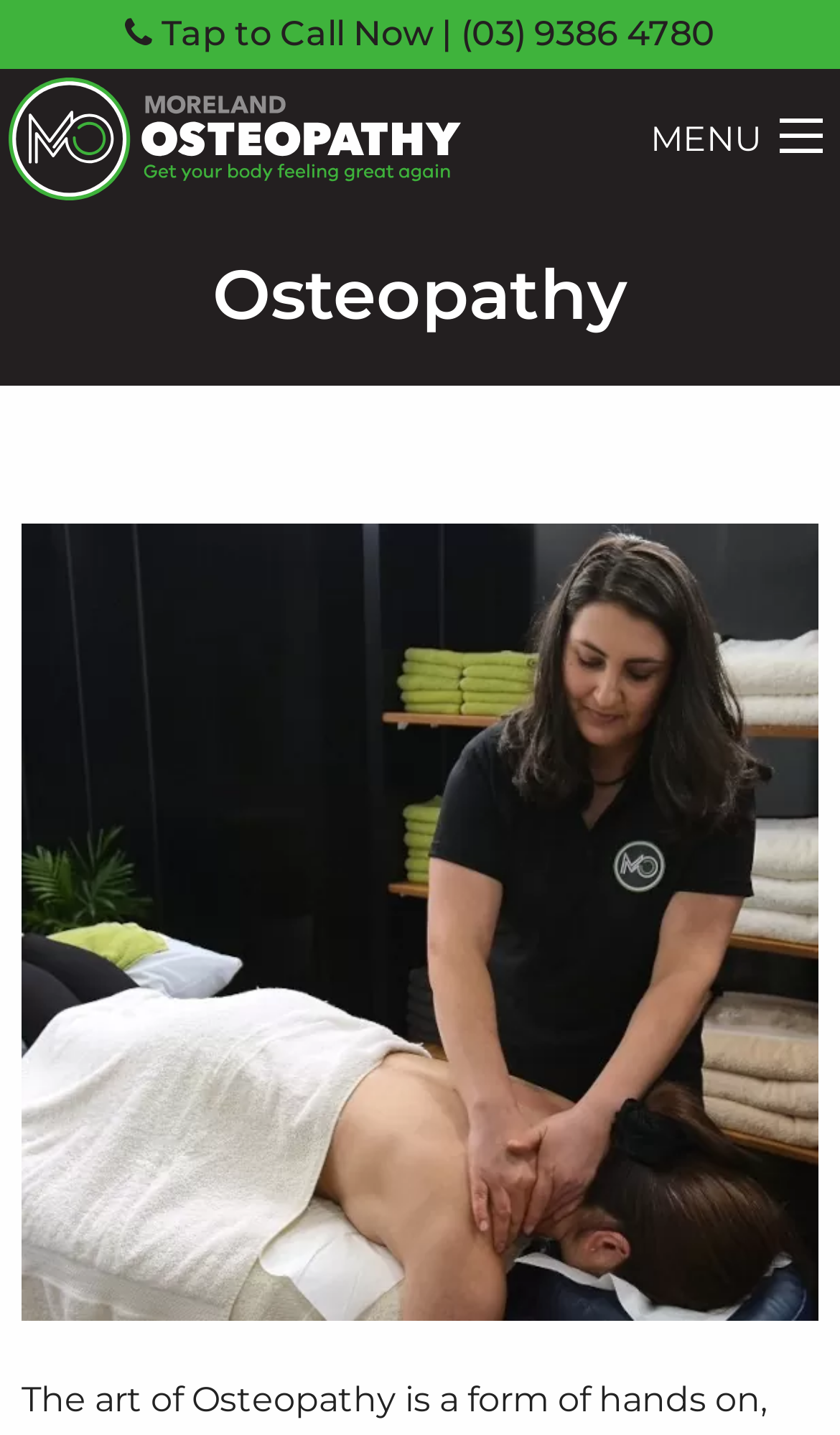Please analyze the image and give a detailed answer to the question:
What is the phone number to call for osteopathy services?

The phone number can be found in the top section of the webpage, in a link that says 'Tap to Call Now'. The number is (03) 9386 4780.